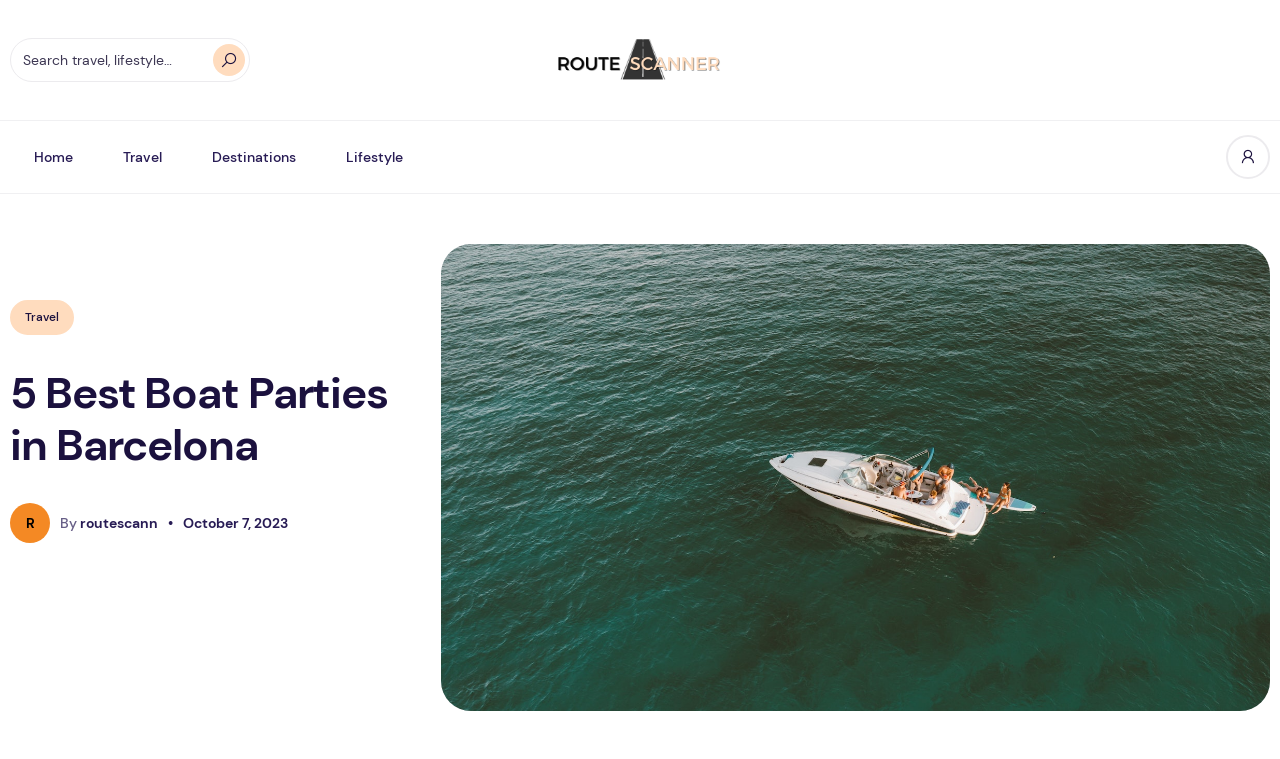Give a concise answer of one word or phrase to the question: 
What is the date of the article?

October 7, 2023